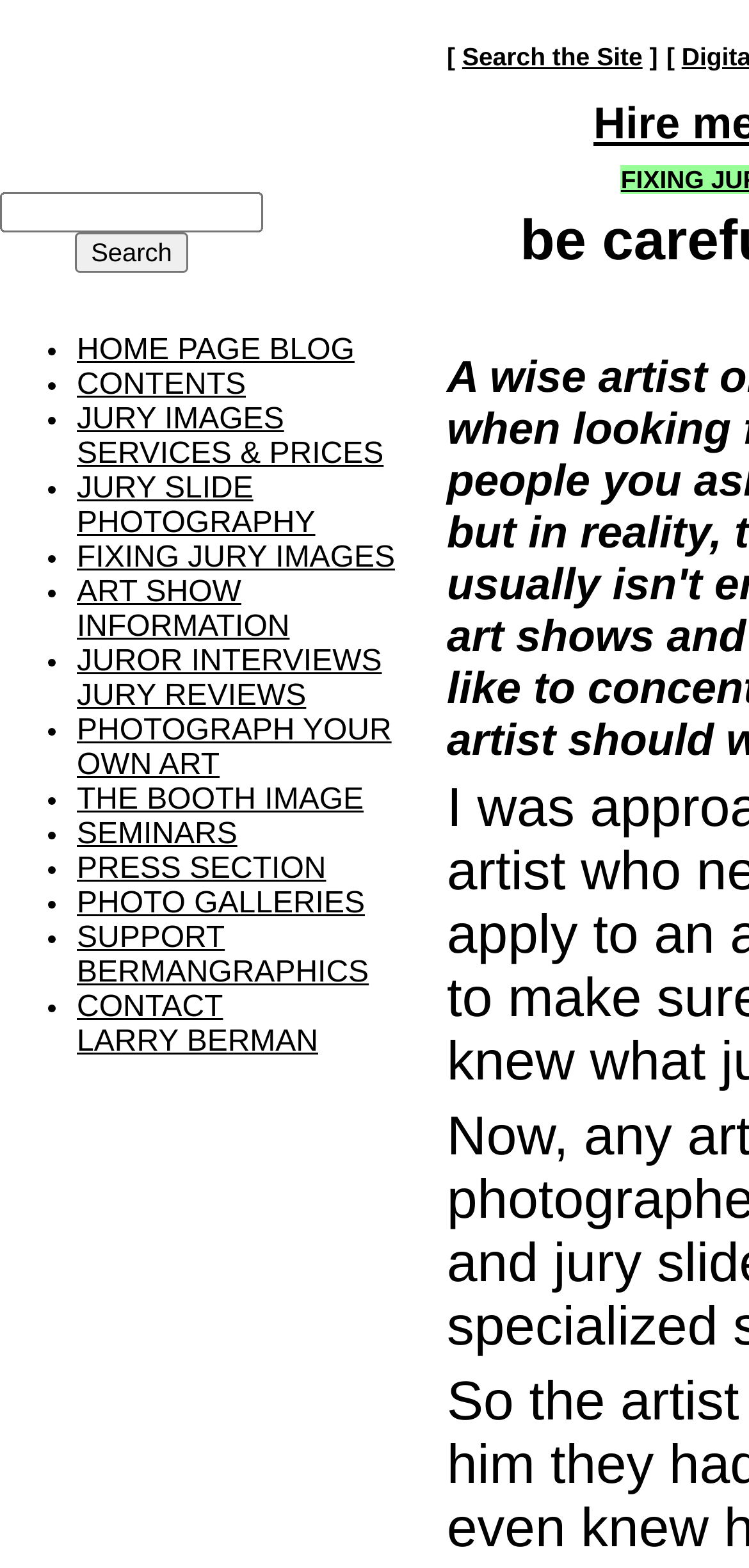Is there a way to contact the website owner?
Provide an in-depth answer to the question, covering all aspects.

The website provides a link to contact the website owner, Larry Berman, at the bottom of the navigation menu. This suggests that the website owner is open to feedback or inquiries from users.